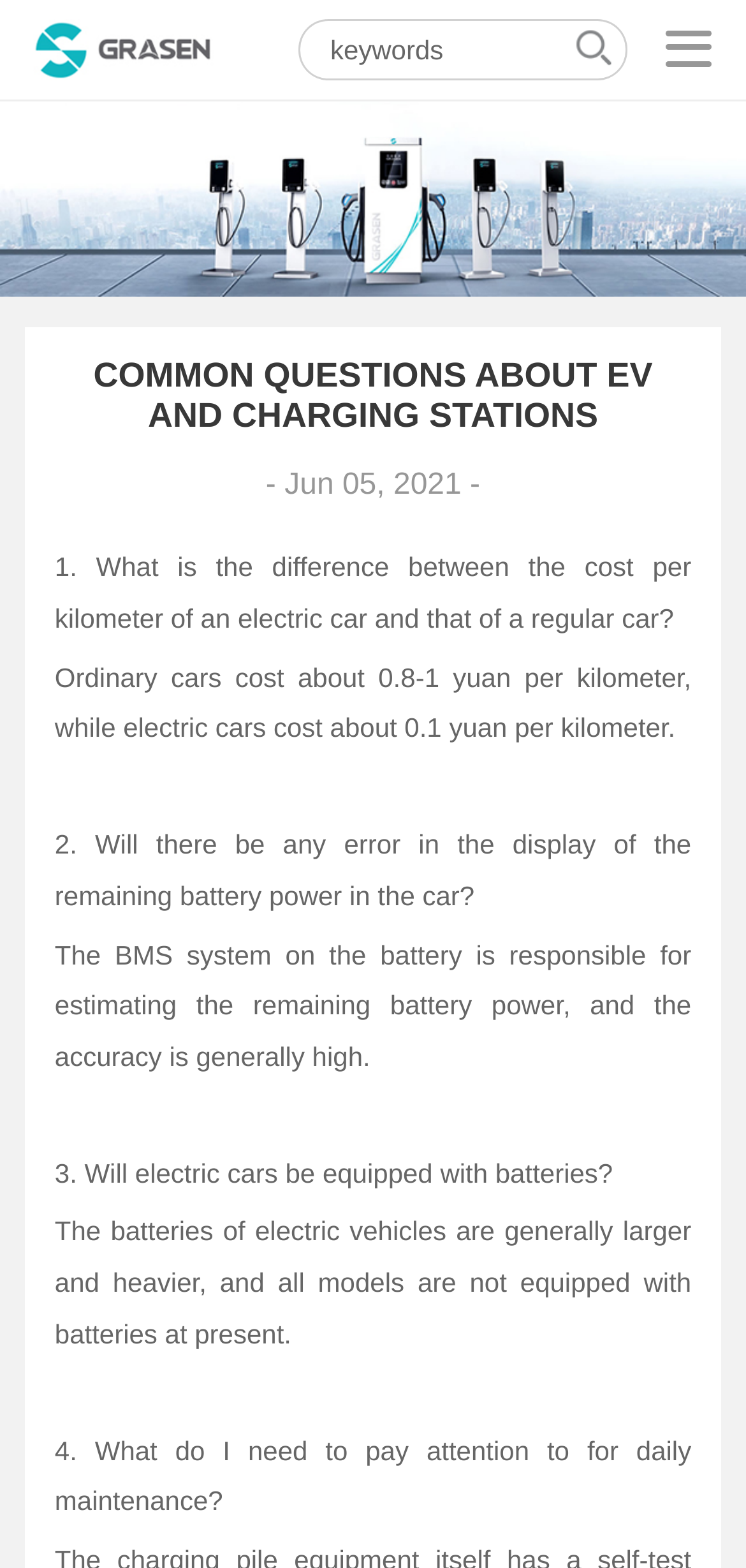Identify and extract the heading text of the webpage.

COMMON QUESTIONS ABOUT EV AND CHARGING STATIONS